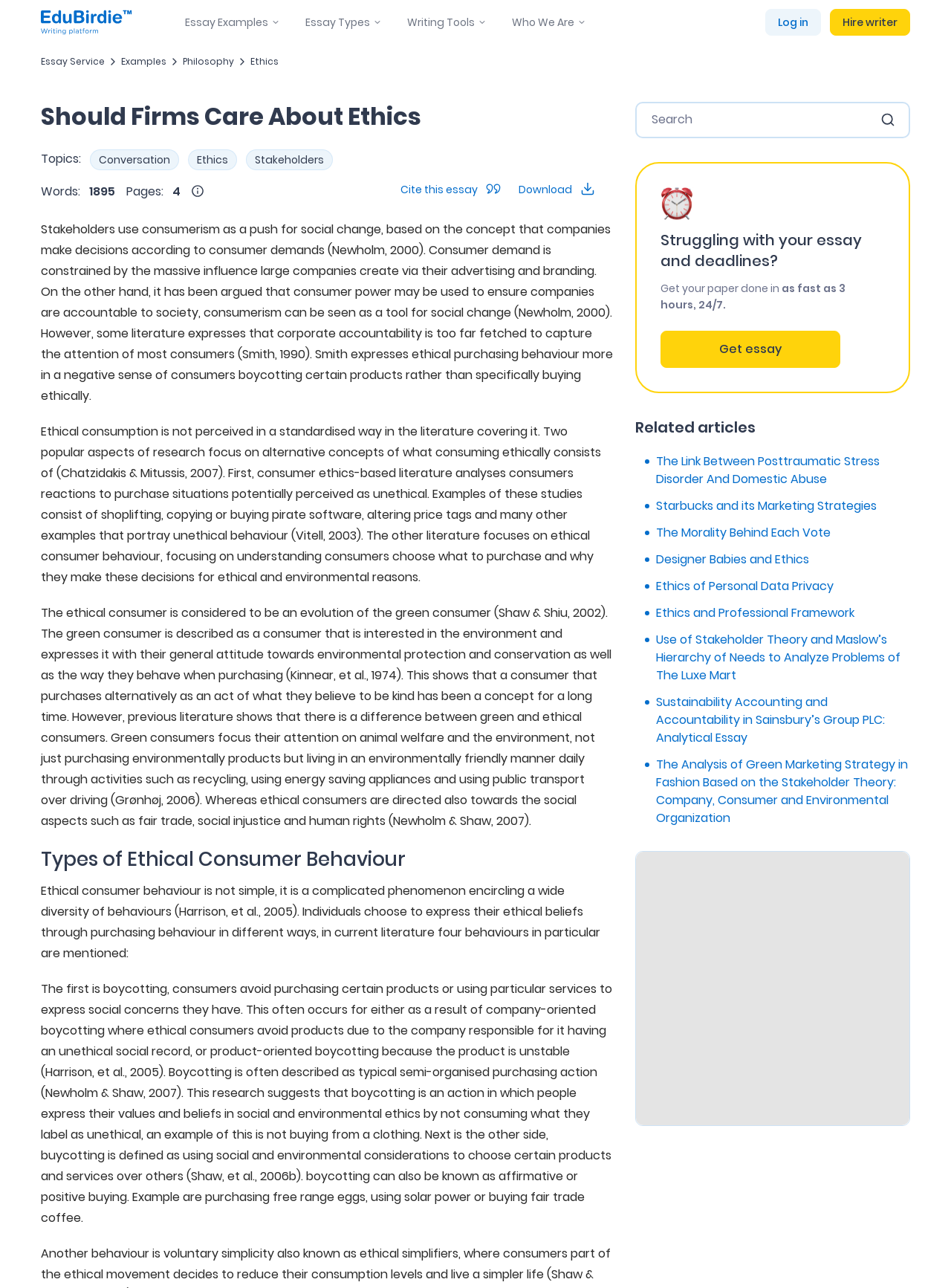Please find the bounding box coordinates of the clickable region needed to complete the following instruction: "log in". The bounding box coordinates must consist of four float numbers between 0 and 1, i.e., [left, top, right, bottom].

[0.805, 0.008, 0.862, 0.027]